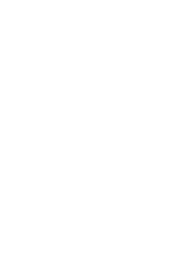What category is the program categorized under?
Please interpret the details in the image and answer the question thoroughly.

The program is categorized under 'Personal Development', which implies that the program focuses on personal growth and self-improvement, specifically in the context of dietary habits and healthier lifestyle choices.